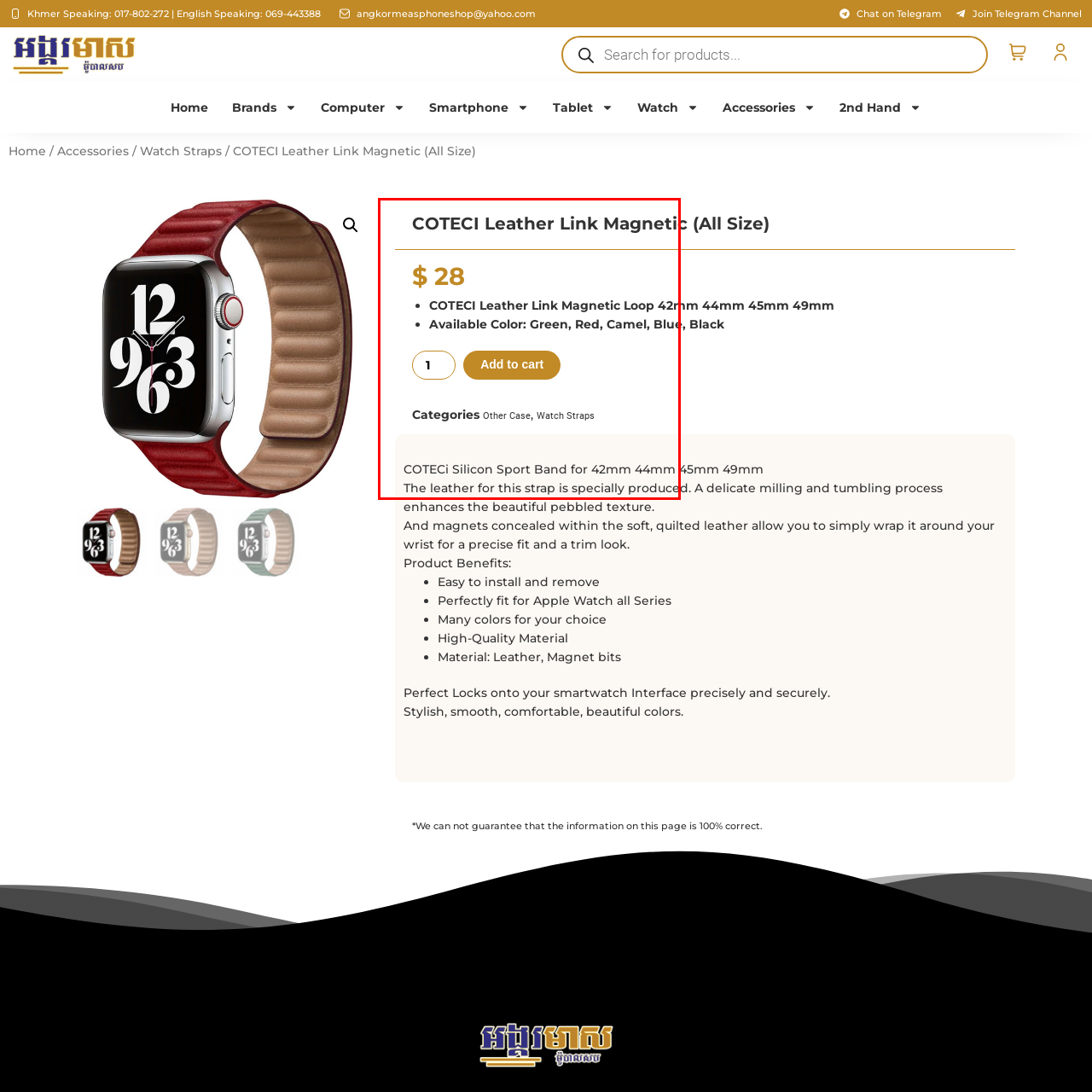What Apple Watch sizes is the bracelet compatible with?
Carefully look at the image inside the red bounding box and answer the question in a detailed manner using the visual details present.

According to the product description, the COTECI Leather Link Magnetic Loop Bracelet is compatible with Apple Watch sizes 42mm, 44mm, and 45mm, ensuring a secure and tailored fit.